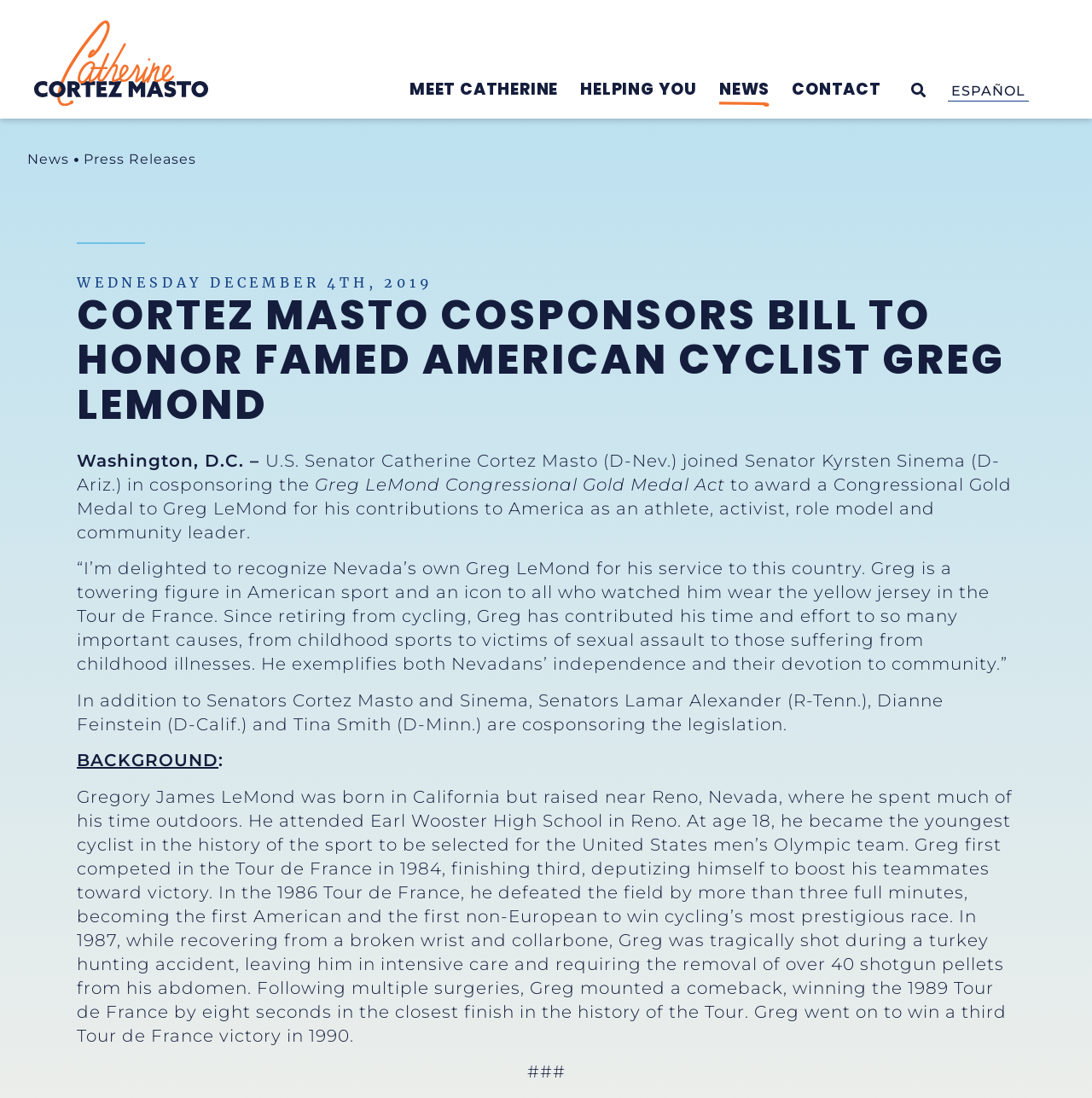Kindly determine the bounding box coordinates of the area that needs to be clicked to fulfill this instruction: "Search".

None